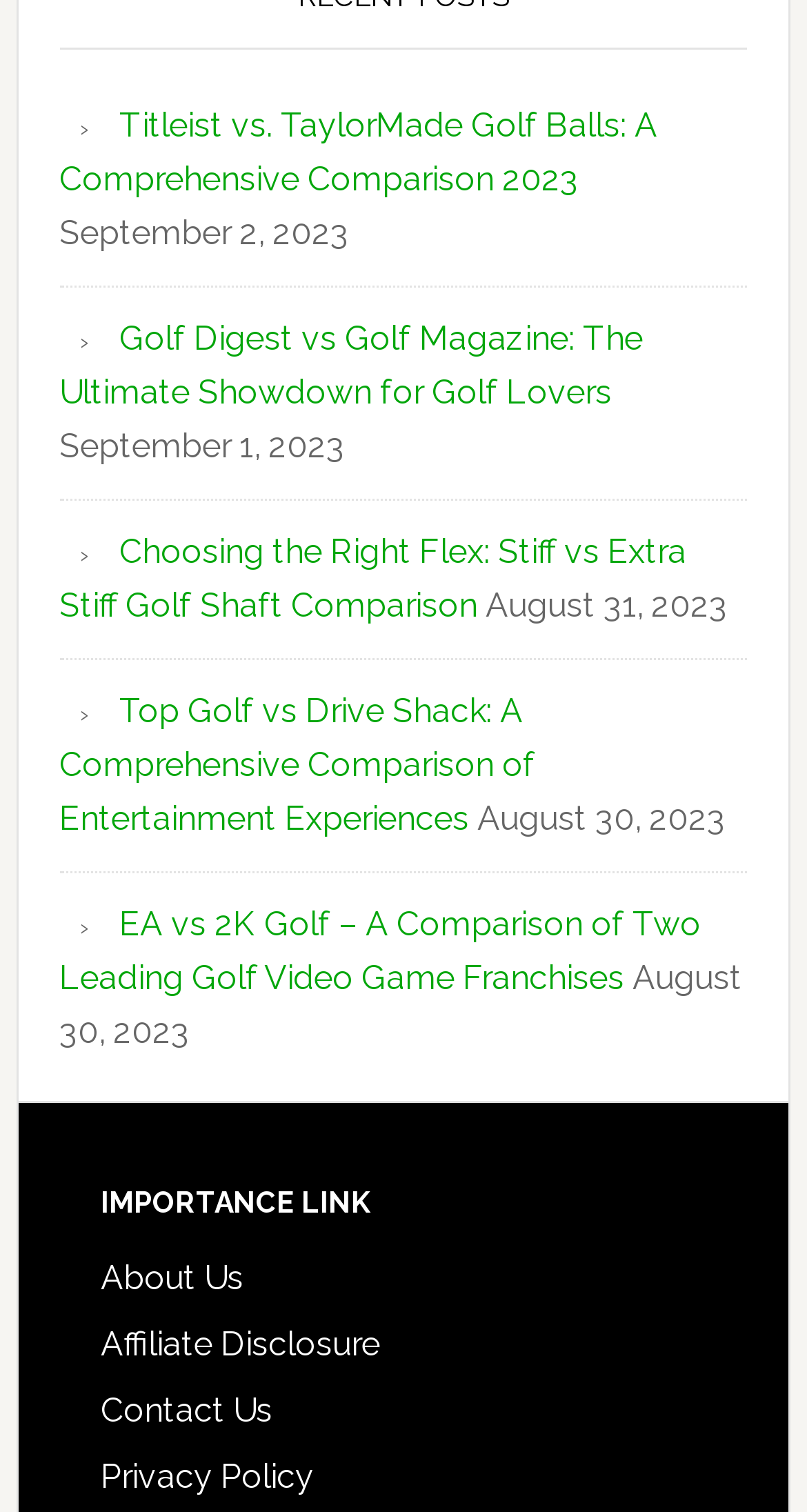Please identify the coordinates of the bounding box for the clickable region that will accomplish this instruction: "Click on Home".

None